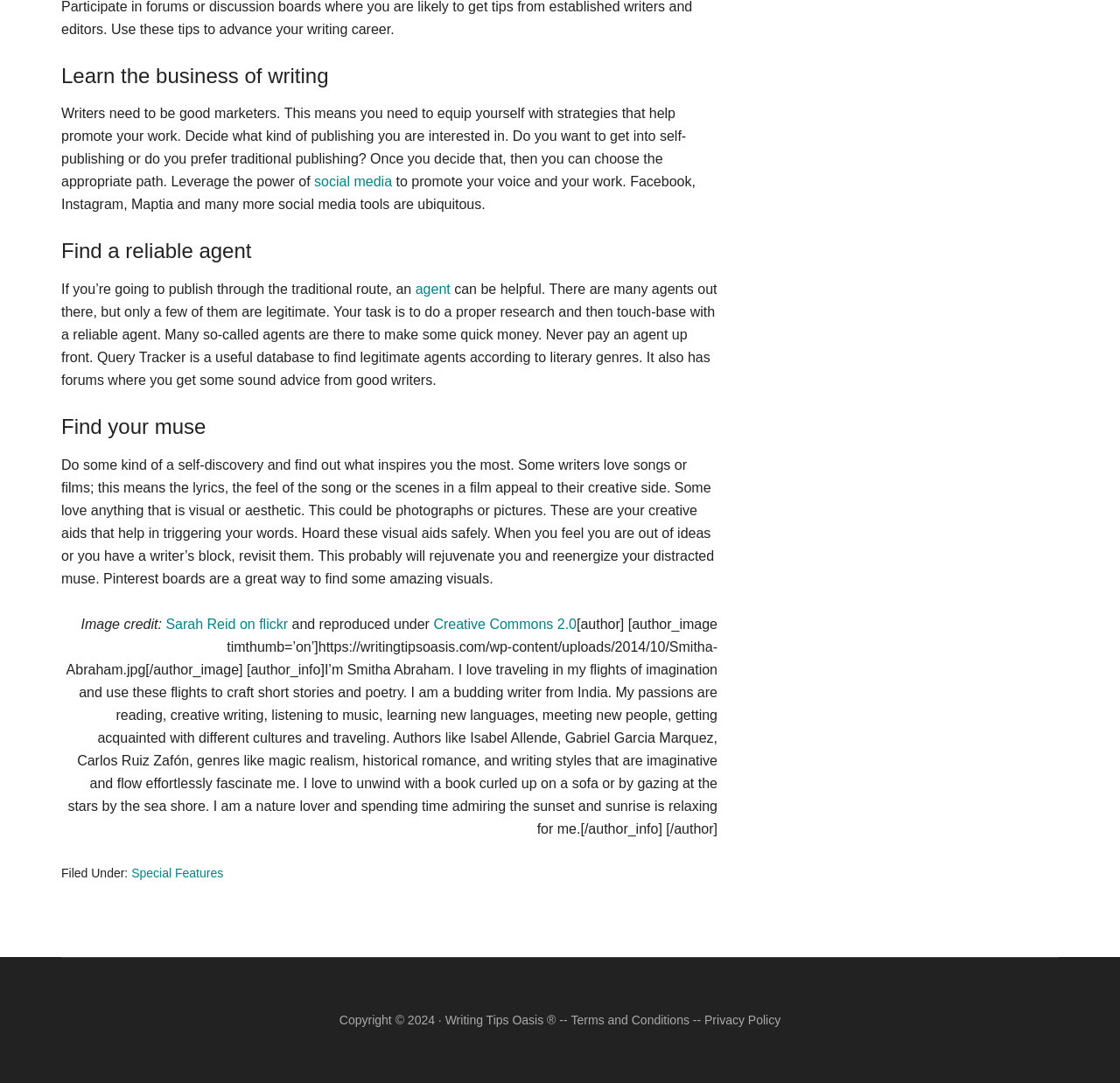Answer the question with a single word or phrase: 
What is the main topic of this webpage?

Writing business